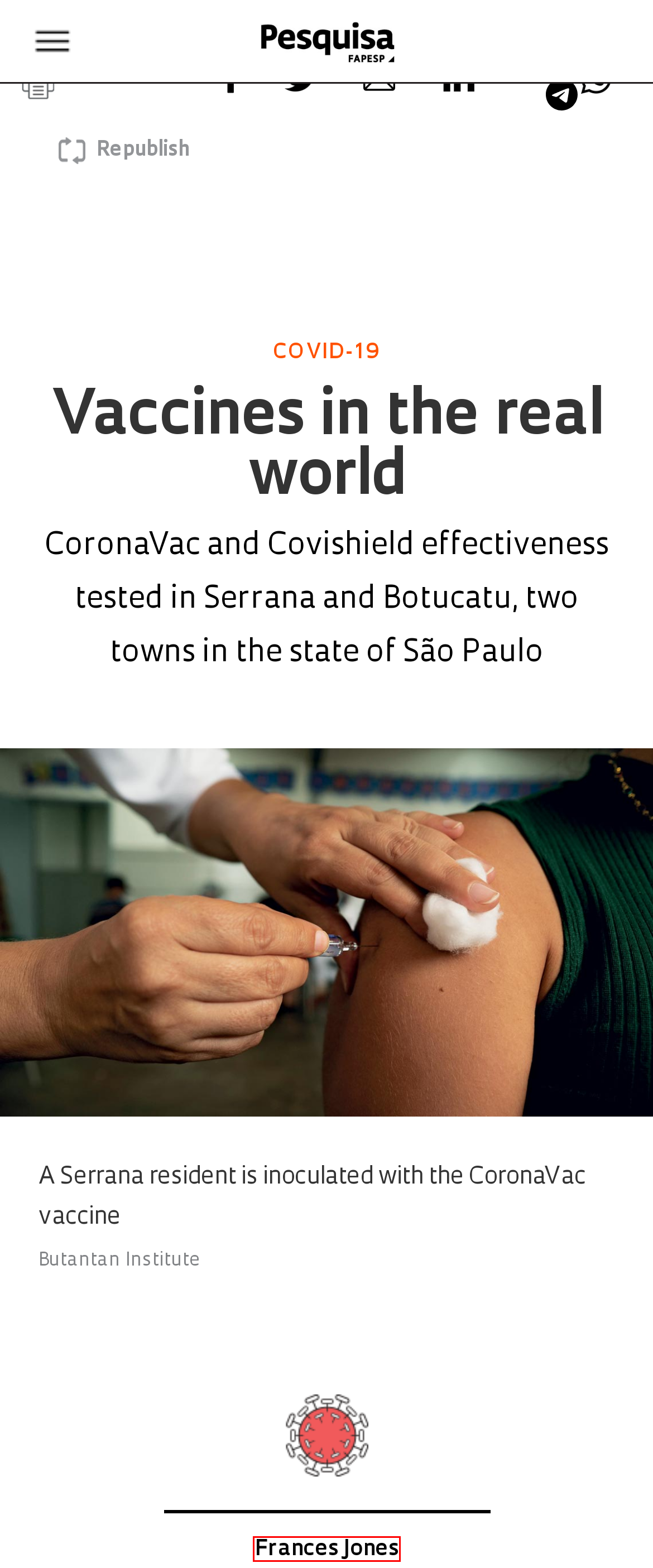Inspect the screenshot of a webpage with a red rectangle bounding box. Identify the webpage description that best corresponds to the new webpage after clicking the element inside the bounding box. Here are the candidates:
A. Public health : Revista Pesquisa Fapesp
B. S&T Policy : Revista Pesquisa Fapesp
C. Talk to us : Revista Pesquisa Fapesp
D. Frances Jones : Revista Pesquisa Fapesp
E. En búsqueda de la levedad : Revista Pesquisa Fapesp
F. Agência FAPESP
G. As vacinas no mundo real : Revista Pesquisa Fapesp
H. Palavras-chave  Sars-CoV-2 : Revista Pesquisa Fapesp

D